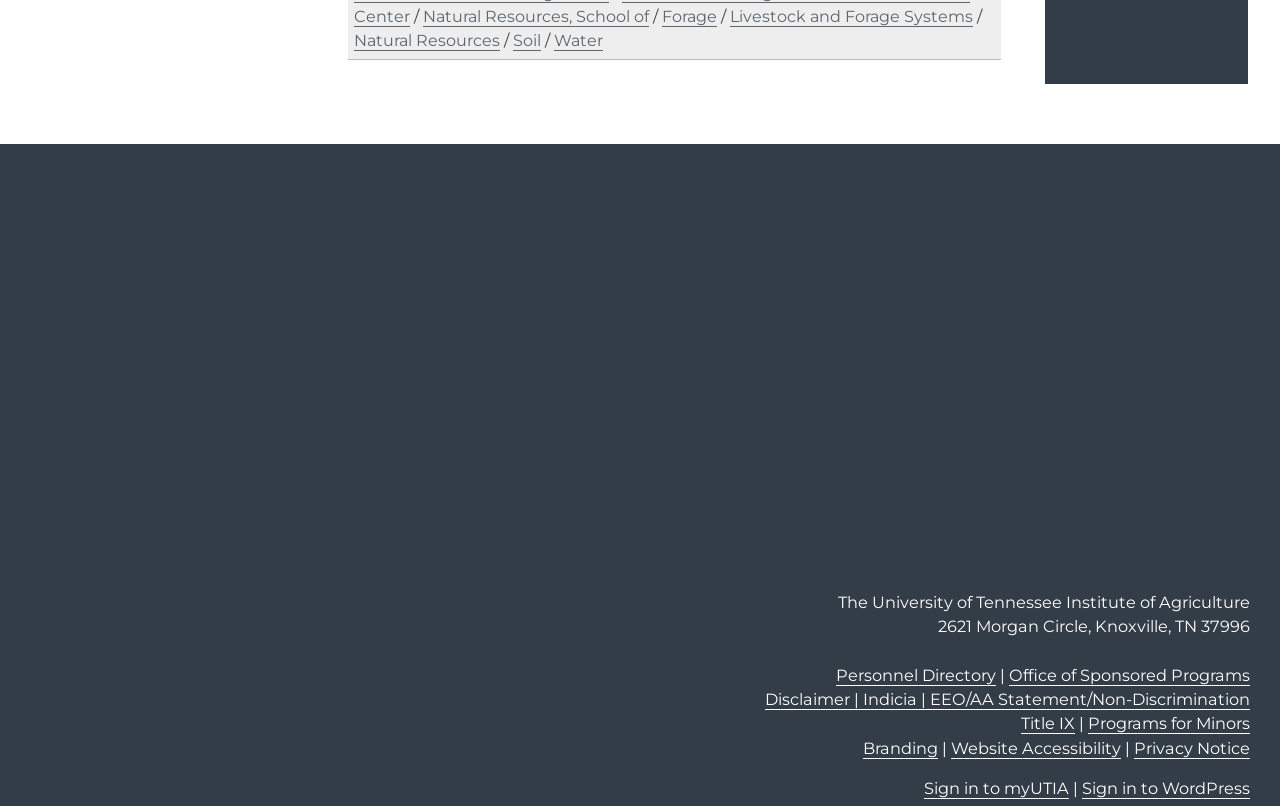Identify the bounding box coordinates of the region that should be clicked to execute the following instruction: "Access the Website Accessibility page".

[0.743, 0.915, 0.875, 0.941]